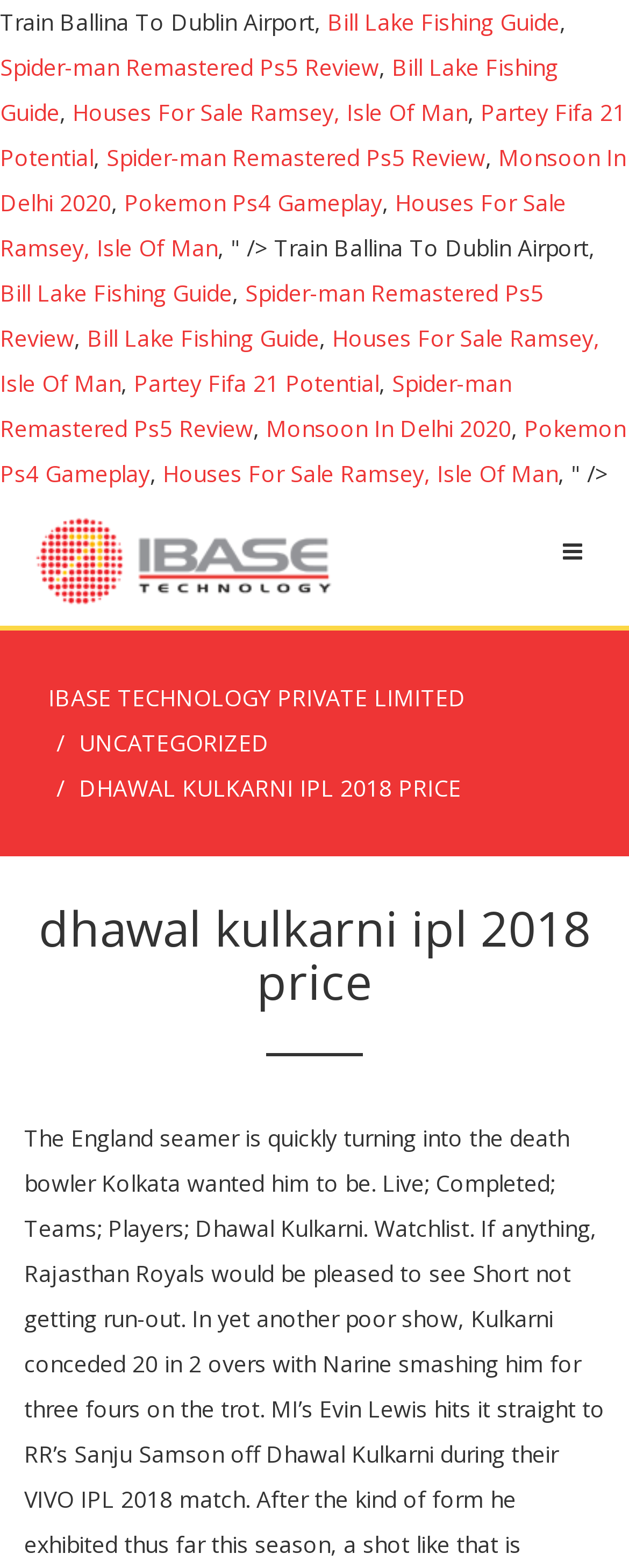Please identify the bounding box coordinates for the region that you need to click to follow this instruction: "Click the link to IBASE TECHNOLOGY PRIVATE LIMITED".

[0.0, 0.317, 0.579, 0.399]